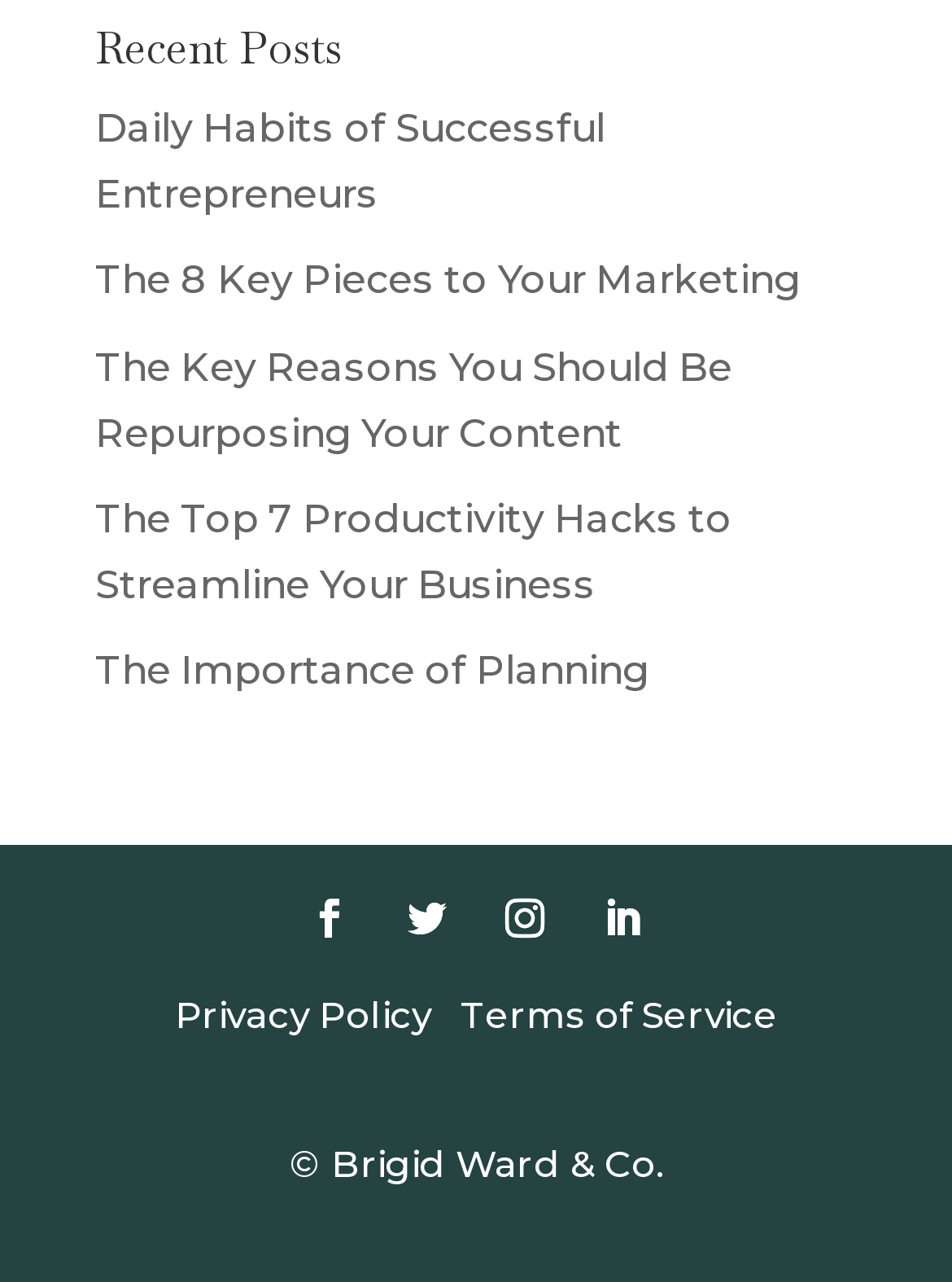Given the element description: "The Importance of Planning", predict the bounding box coordinates of the UI element it refers to, using four float numbers between 0 and 1, i.e., [left, top, right, bottom].

[0.1, 0.505, 0.682, 0.541]